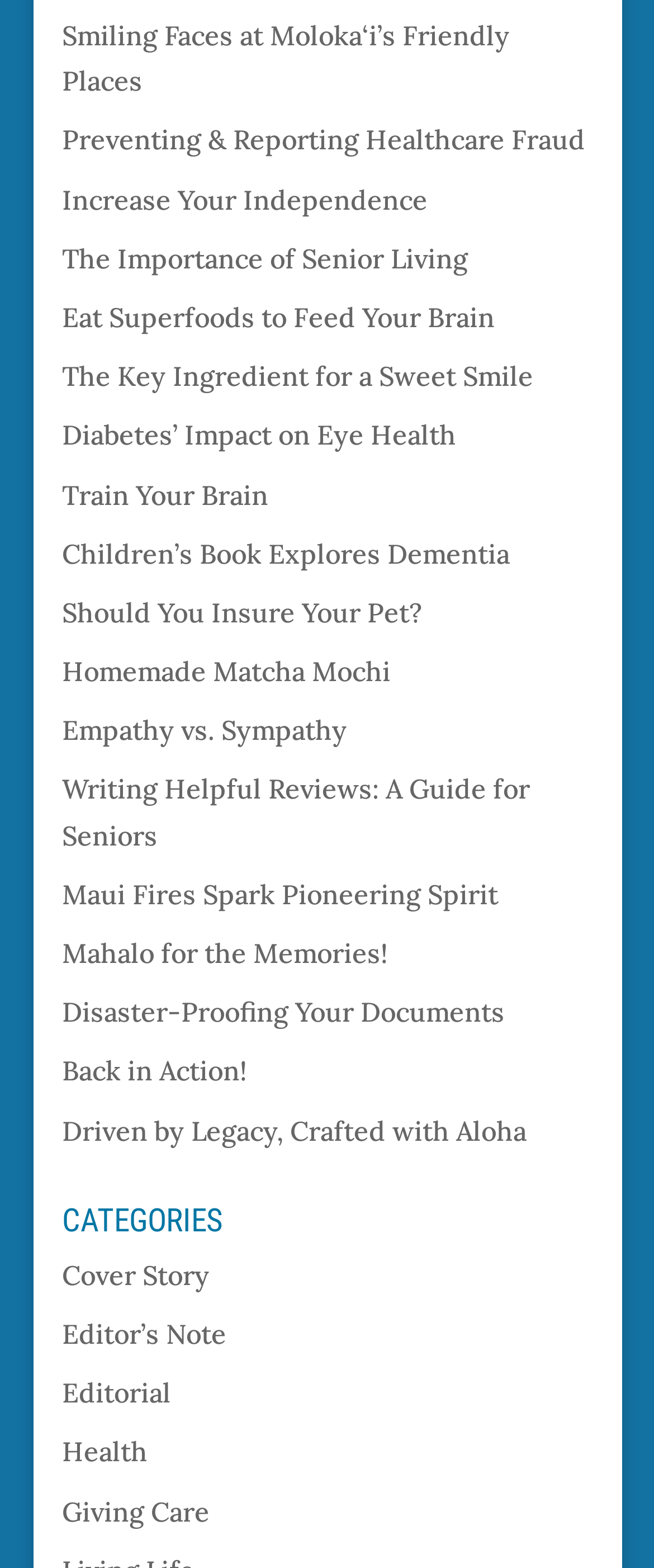Answer briefly with one word or phrase:
What is the category of the link 'Health'?

CATEGORY